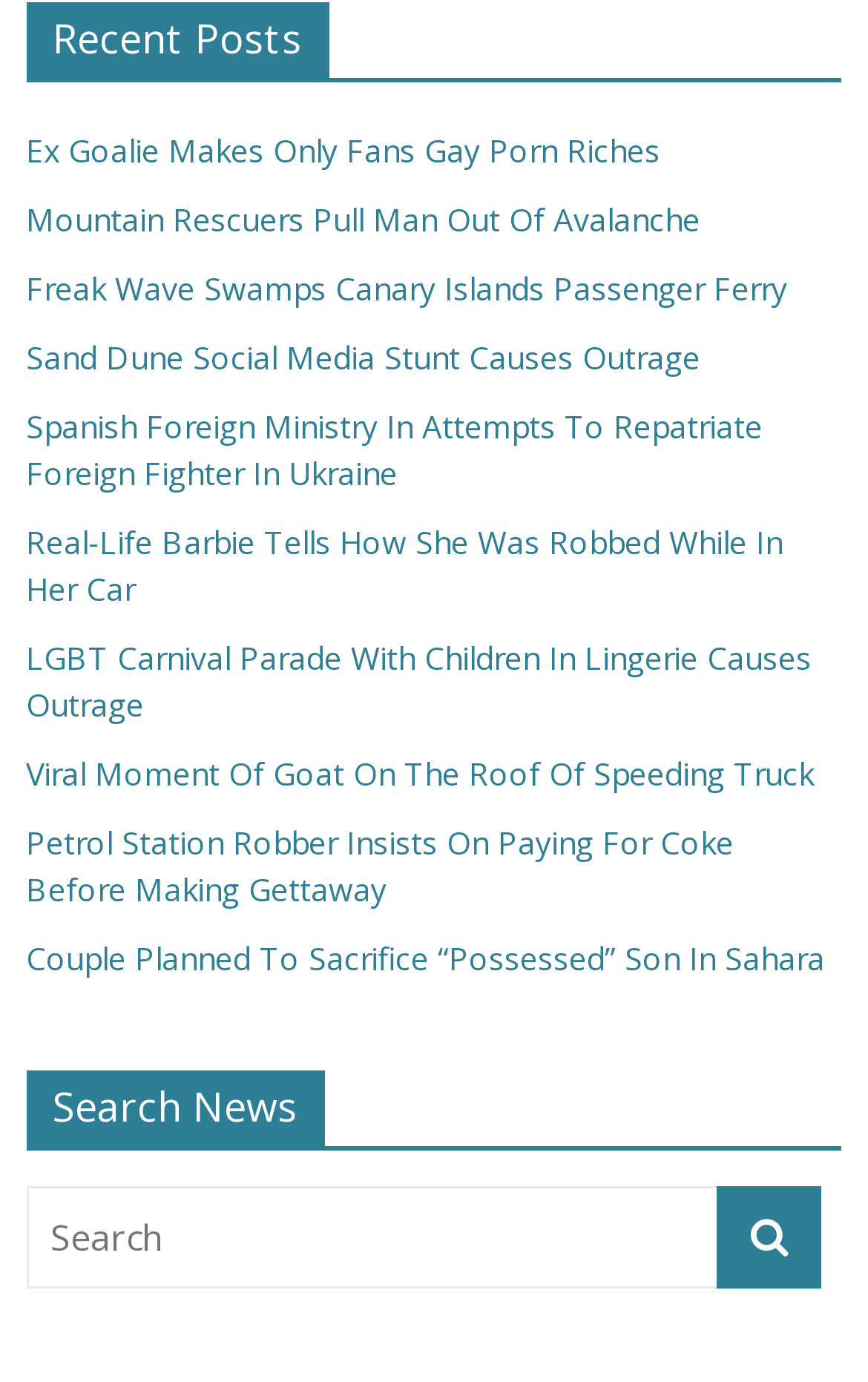Answer this question in one word or a short phrase: What is the purpose of the search box?

To search news